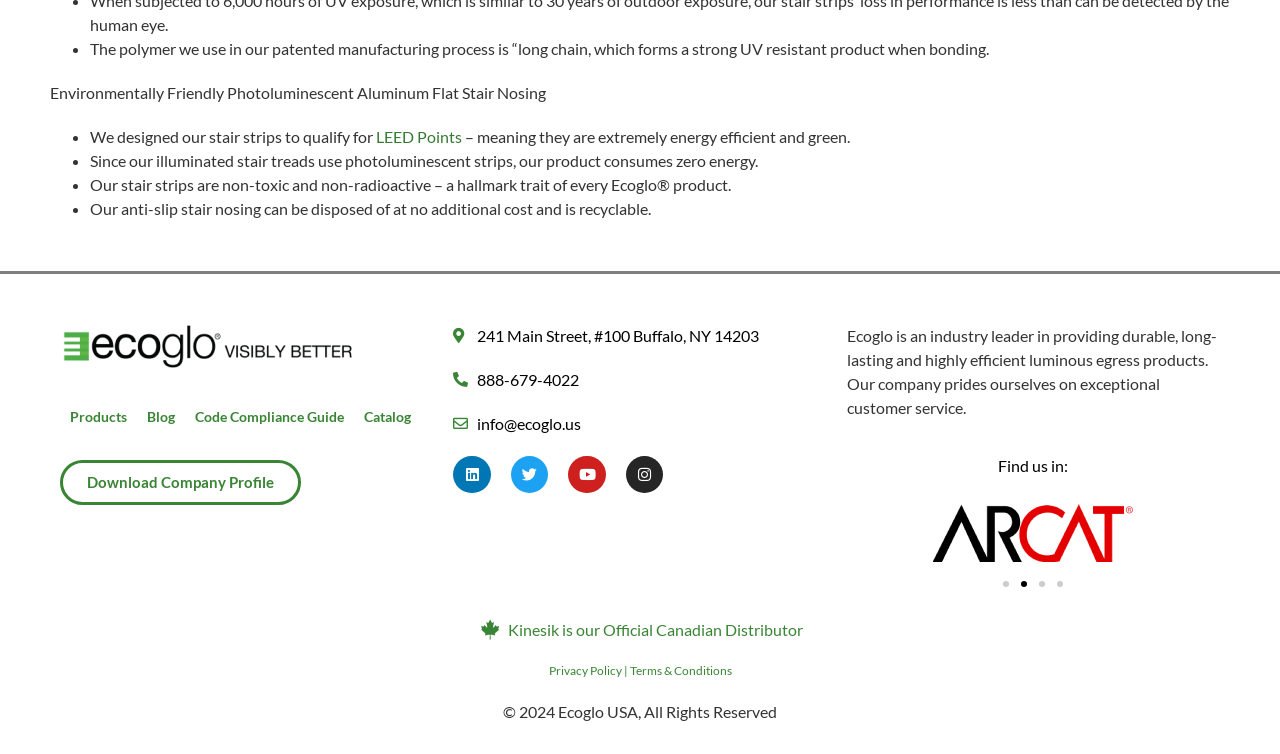Using the information in the image, could you please answer the following question in detail:
What is the address of the company?

The address is mentioned in the text at the bottom of the webpage, which provides the company's contact information.